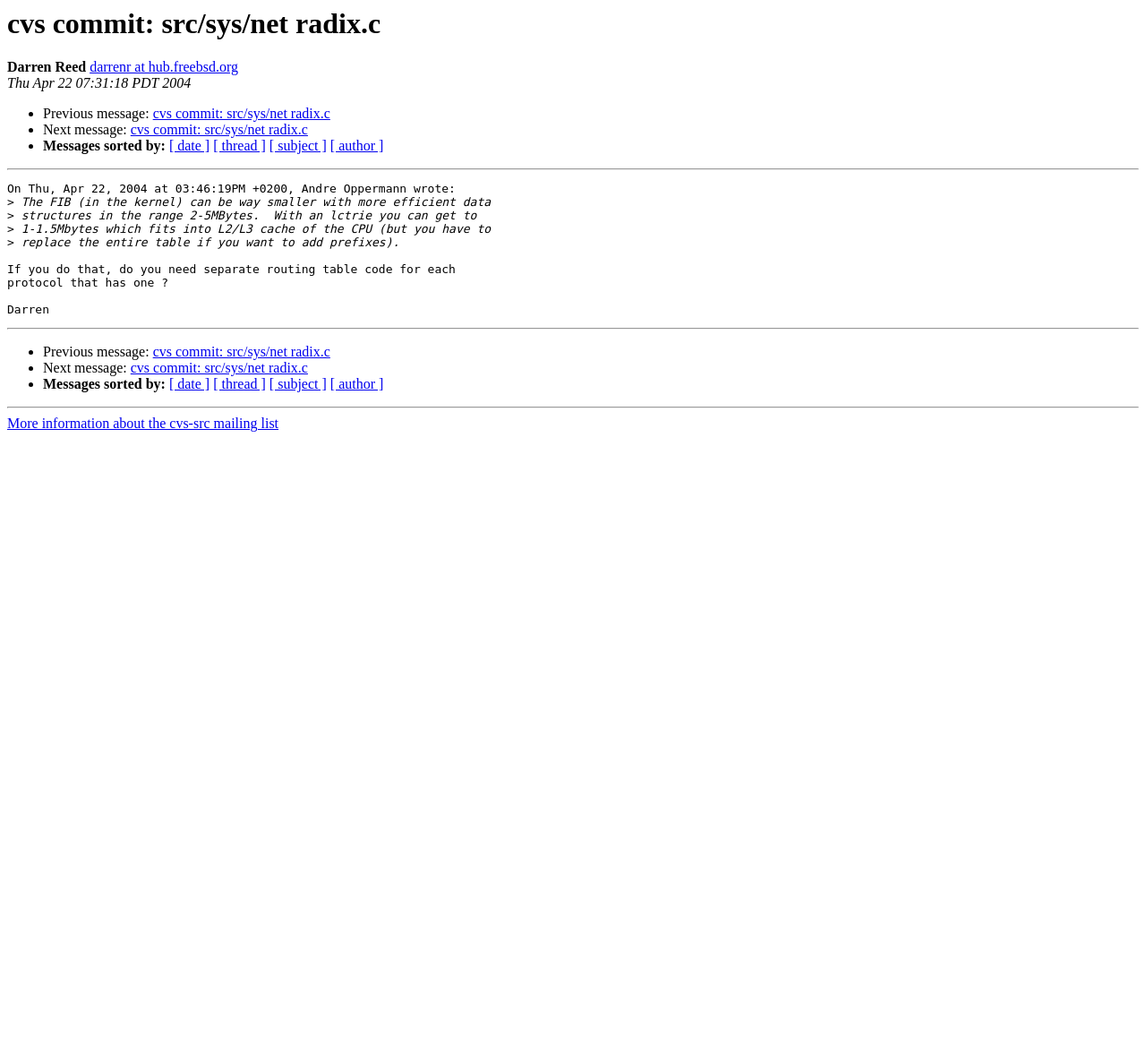Find the bounding box coordinates for the area that must be clicked to perform this action: "Sort messages by date".

[0.148, 0.13, 0.183, 0.144]